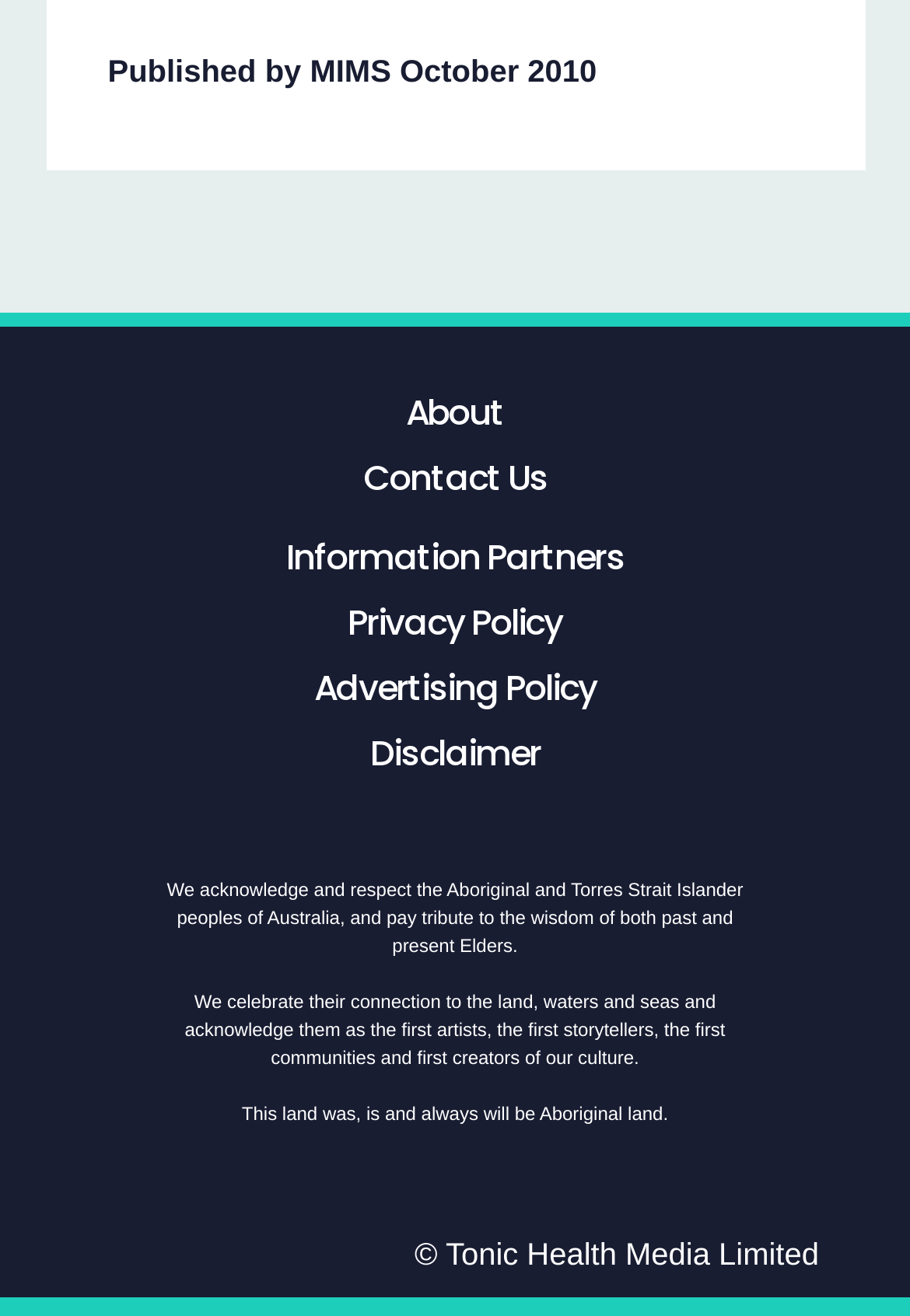What is the copyright holder of this webpage?
Using the visual information, reply with a single word or short phrase.

Tonic Health Media Limited